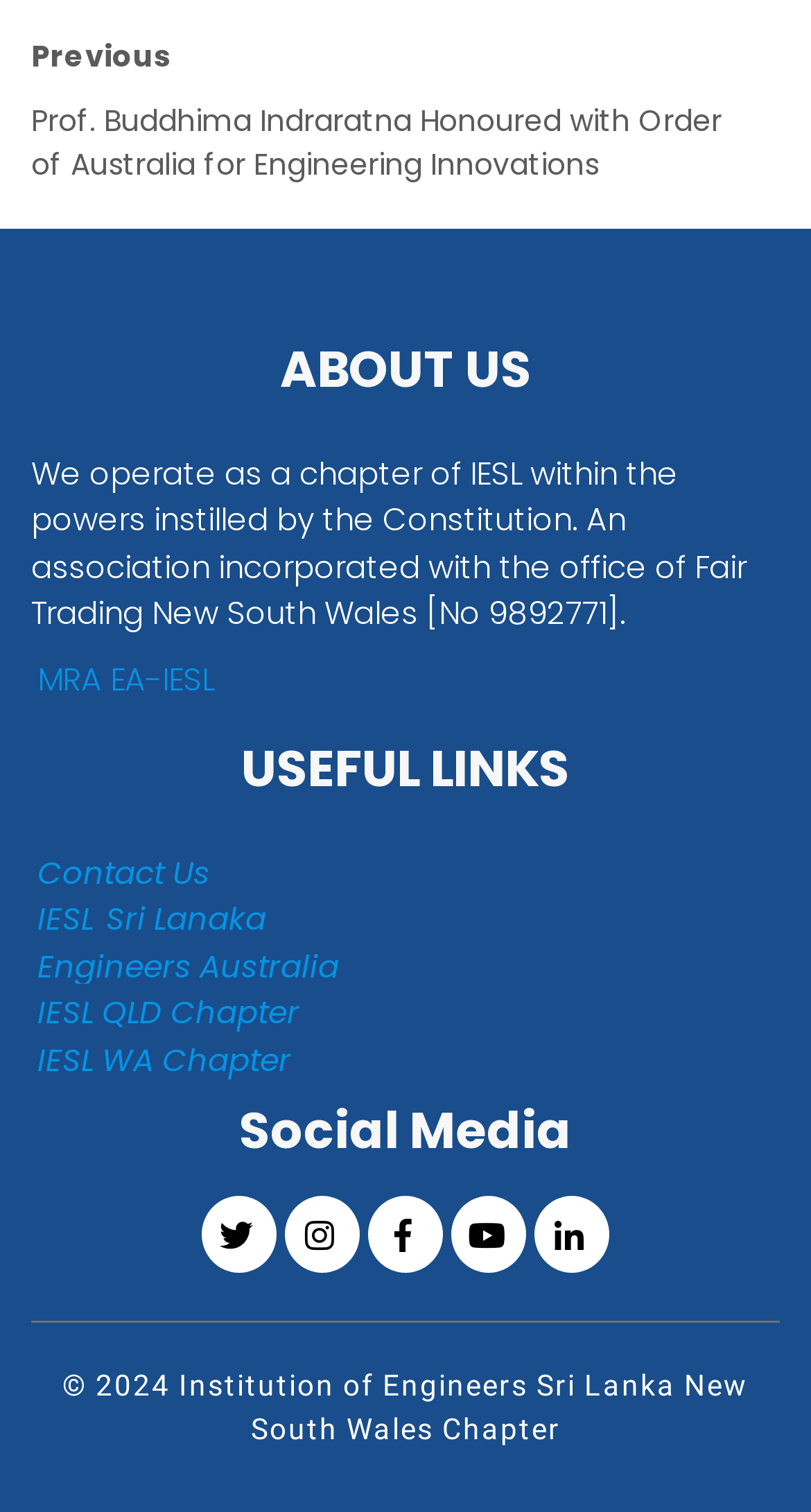Identify the bounding box coordinates of the region I need to click to complete this instruction: "Go to 'IESLSri Lanaka'".

[0.038, 0.593, 0.336, 0.622]